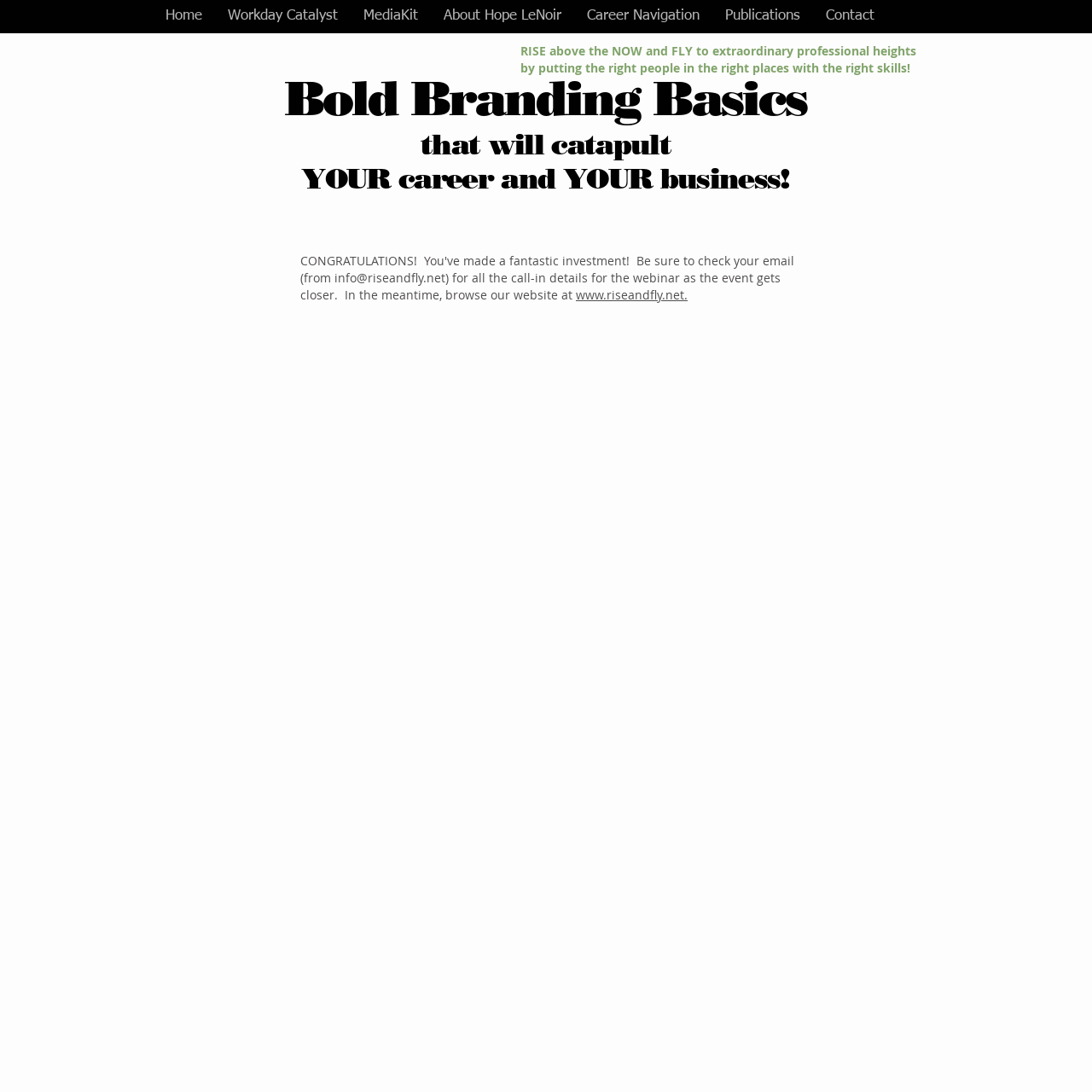Can you identify the bounding box coordinates of the clickable region needed to carry out this instruction: 'Click on Home'? The coordinates should be four float numbers within the range of 0 to 1, stated as [left, top, right, bottom].

[0.14, 0.005, 0.197, 0.024]